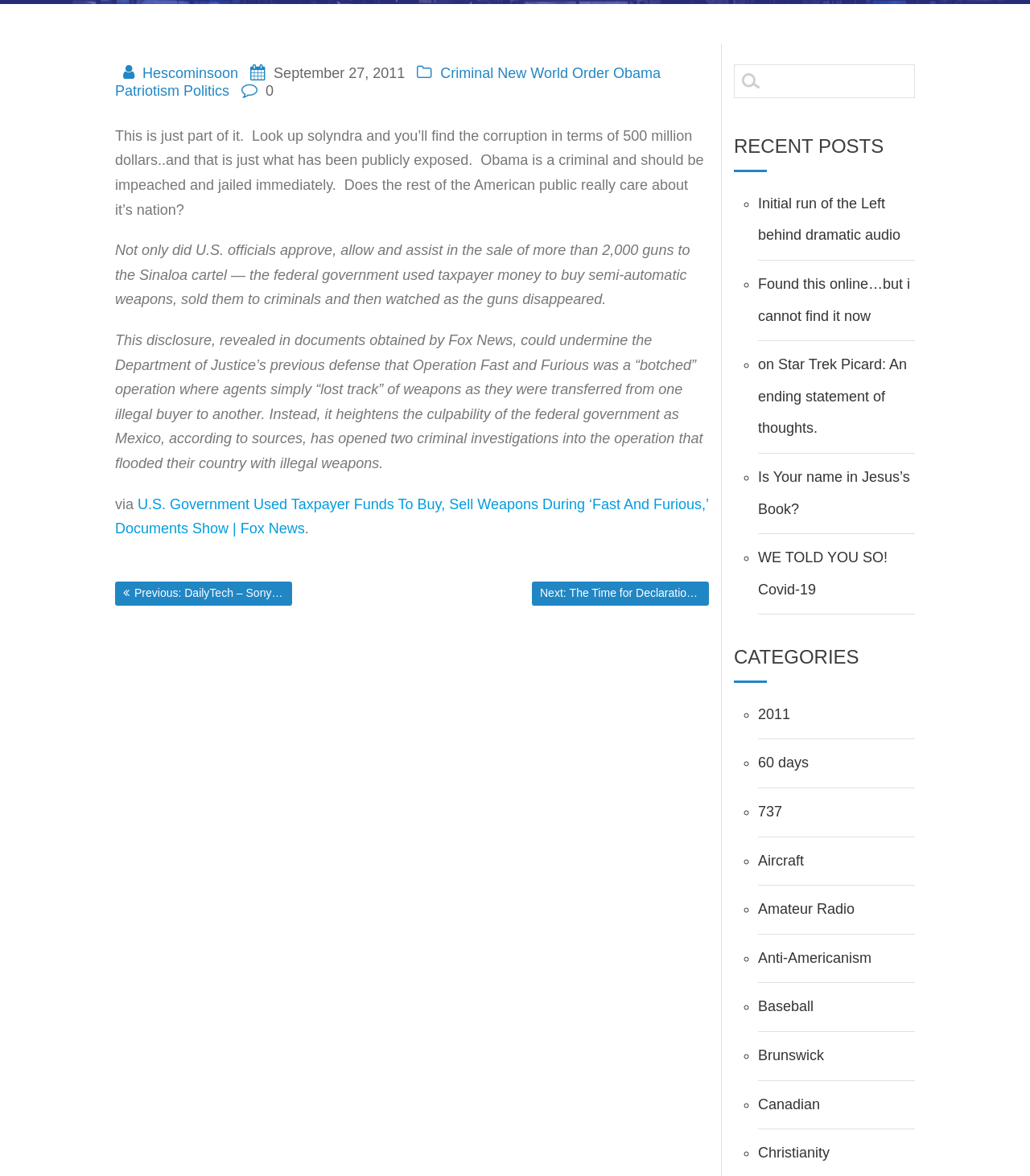Provide the bounding box coordinates of the UI element that matches the description: "Aircraft".

[0.736, 0.725, 0.78, 0.738]